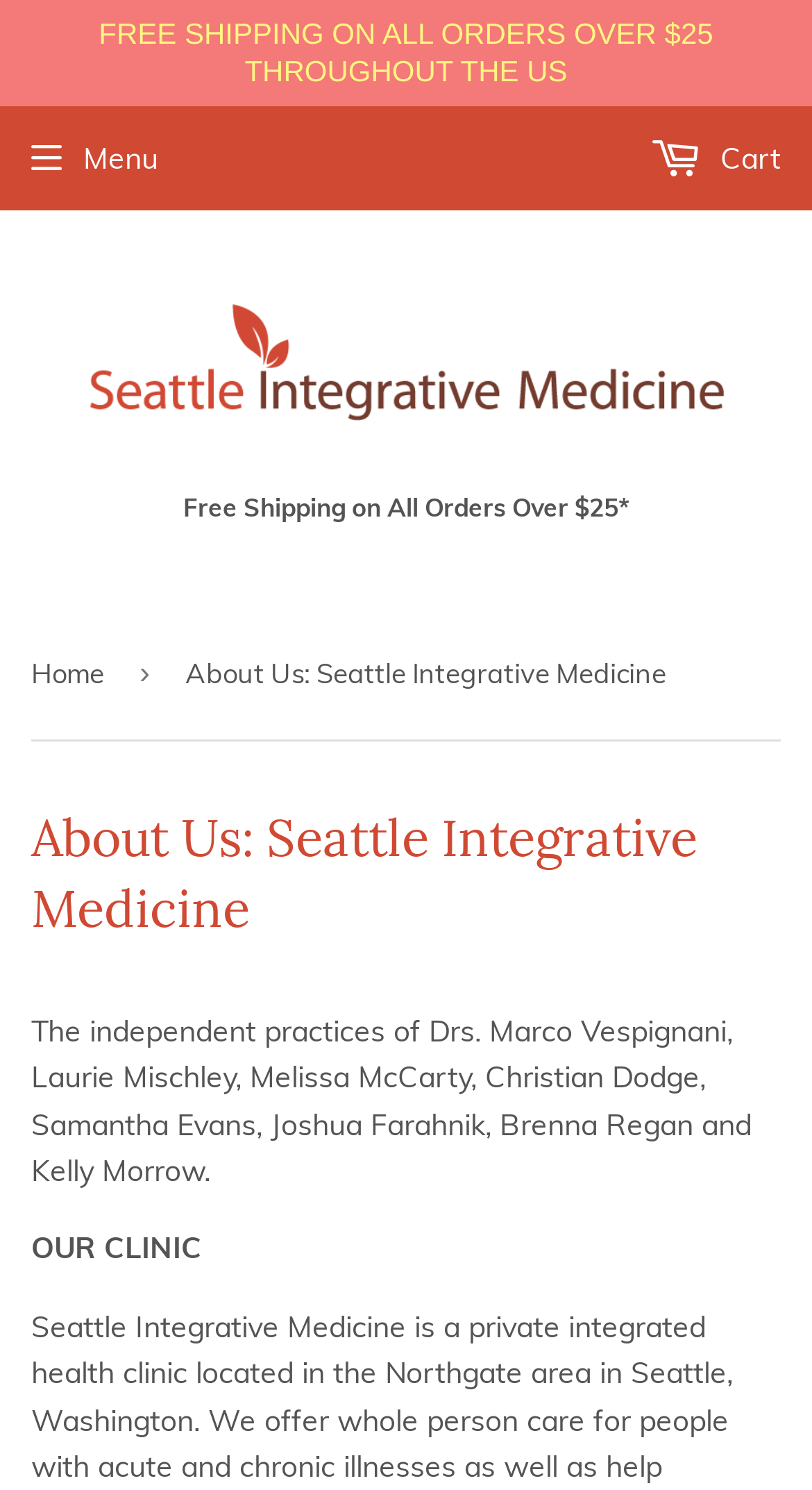Bounding box coordinates are to be given in the format (top-left x, top-left y, bottom-right x, bottom-right y). All values must be floating point numbers between 0 and 1. Provide the bounding box coordinate for the UI element described as: Home

[0.038, 0.417, 0.146, 0.488]